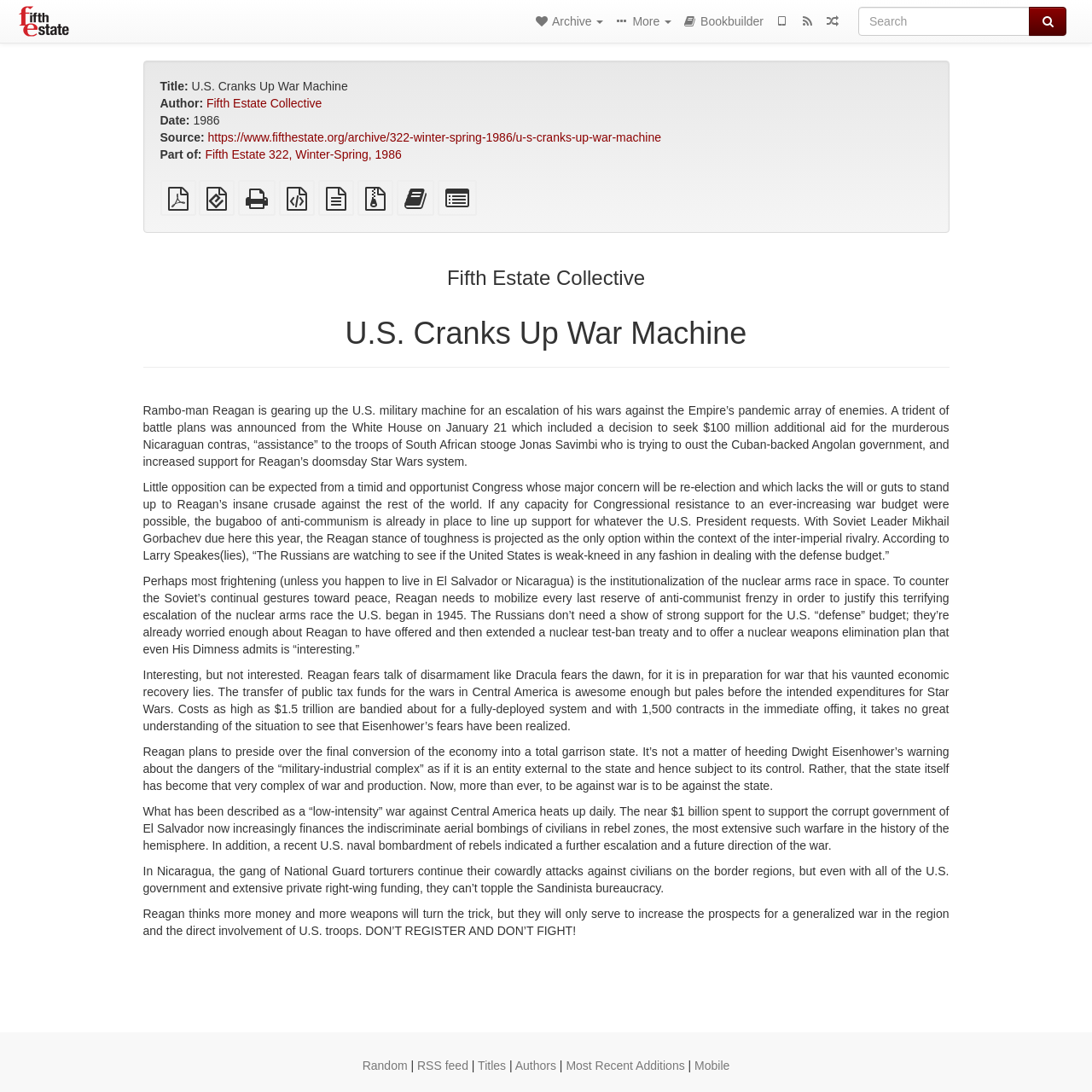Identify the title of the webpage and provide its text content.

U.S. Cranks Up War Machine